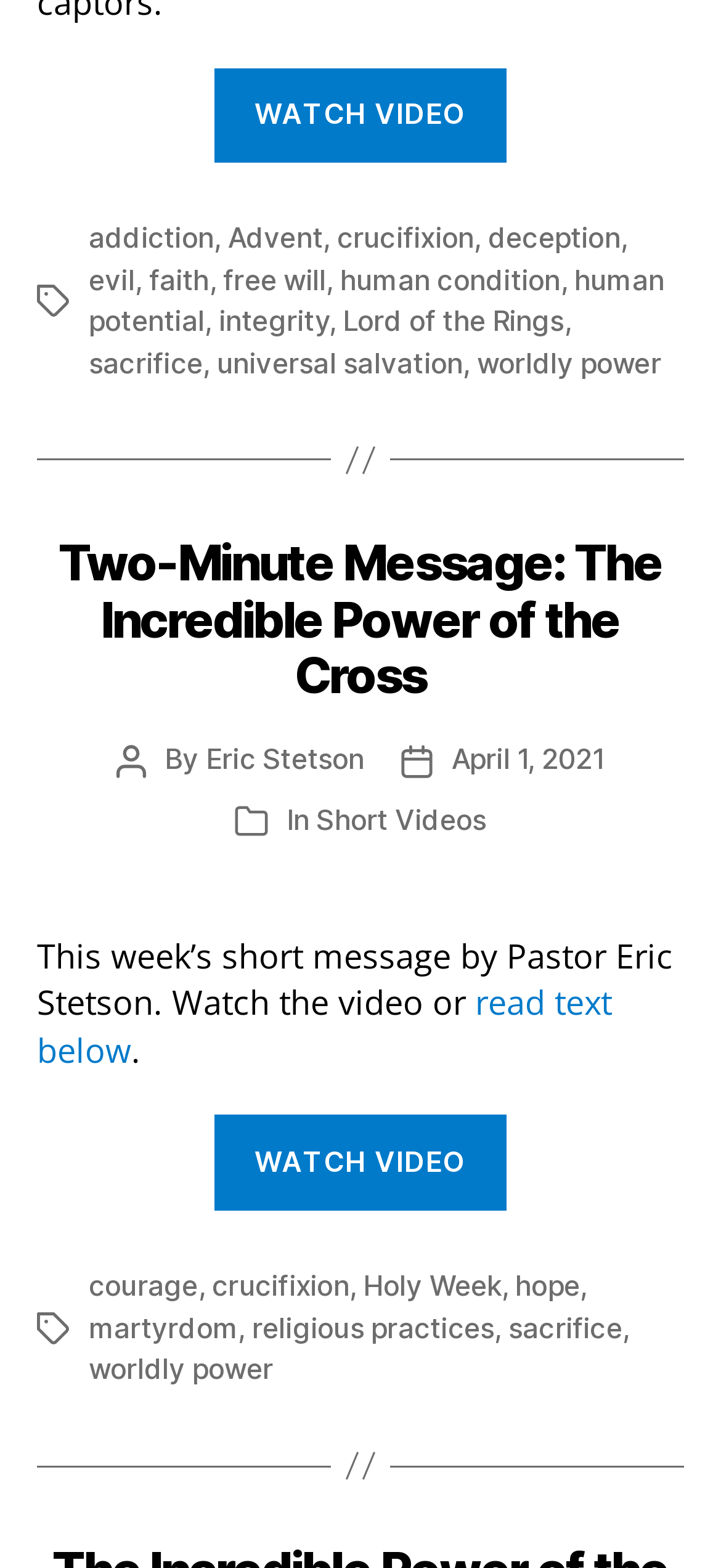Give a short answer using one word or phrase for the question:
How many tags are associated with the post?

14